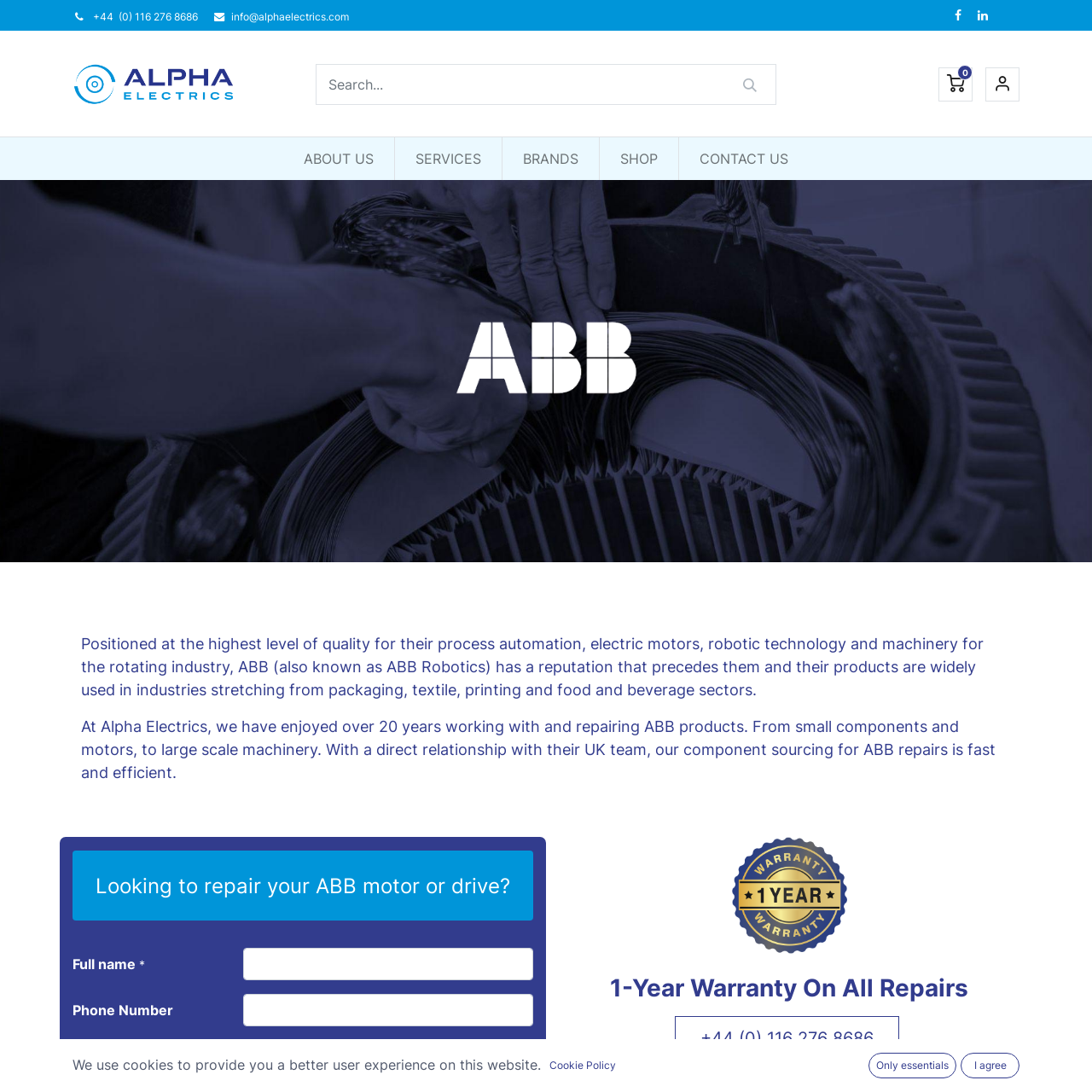Please identify the bounding box coordinates of the element on the webpage that should be clicked to follow this instruction: "View locations". The bounding box coordinates should be given as four float numbers between 0 and 1, formatted as [left, top, right, bottom].

None